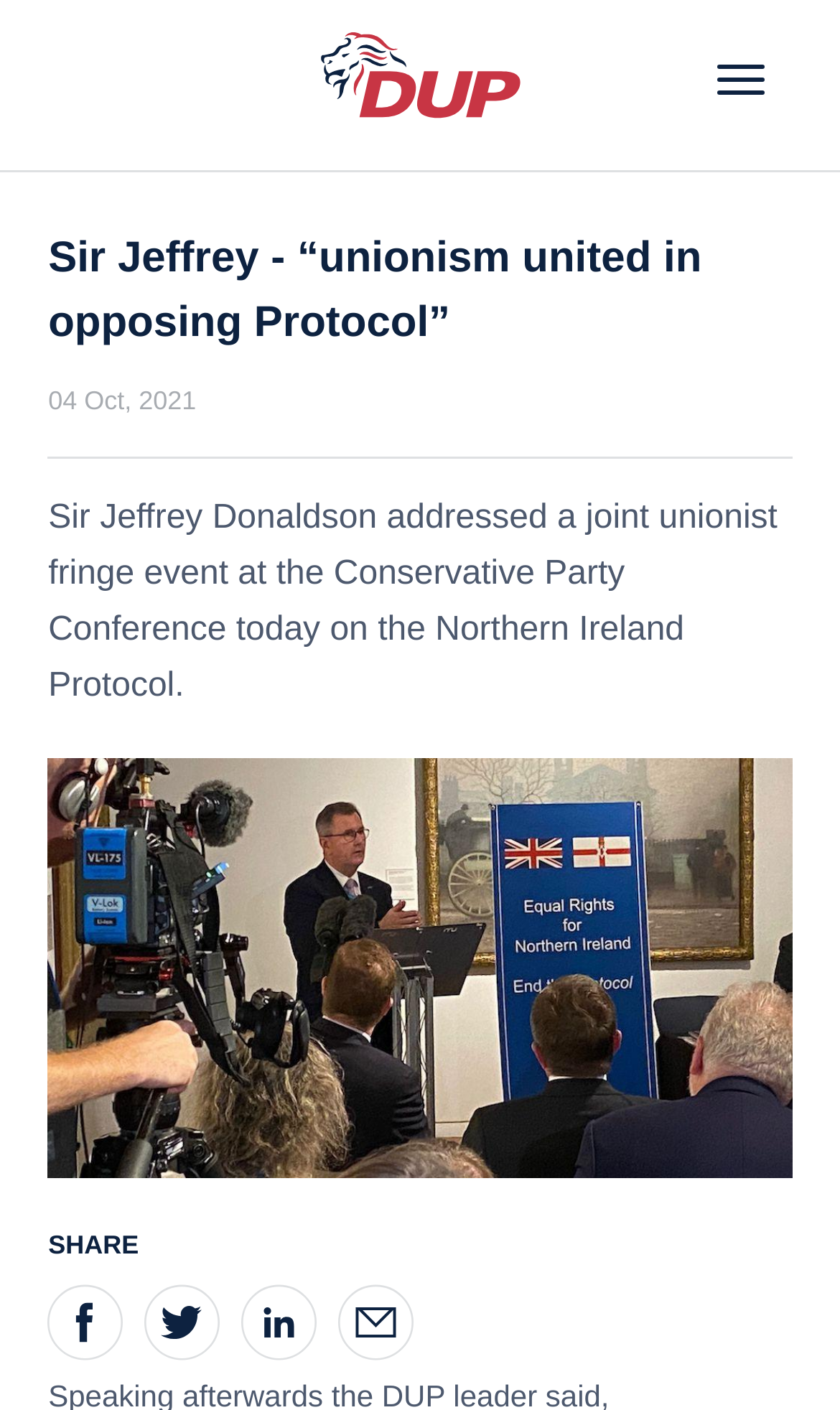Please use the details from the image to answer the following question comprehensively:
What is the type of event?

I found the type of event by reading the static text element located at [0.057, 0.354, 0.926, 0.499] which contains the text 'Sir Jeffrey Donaldson addressed a joint unionist fringe event at the Conservative Party Conference today on the Northern Ireland Protocol'.